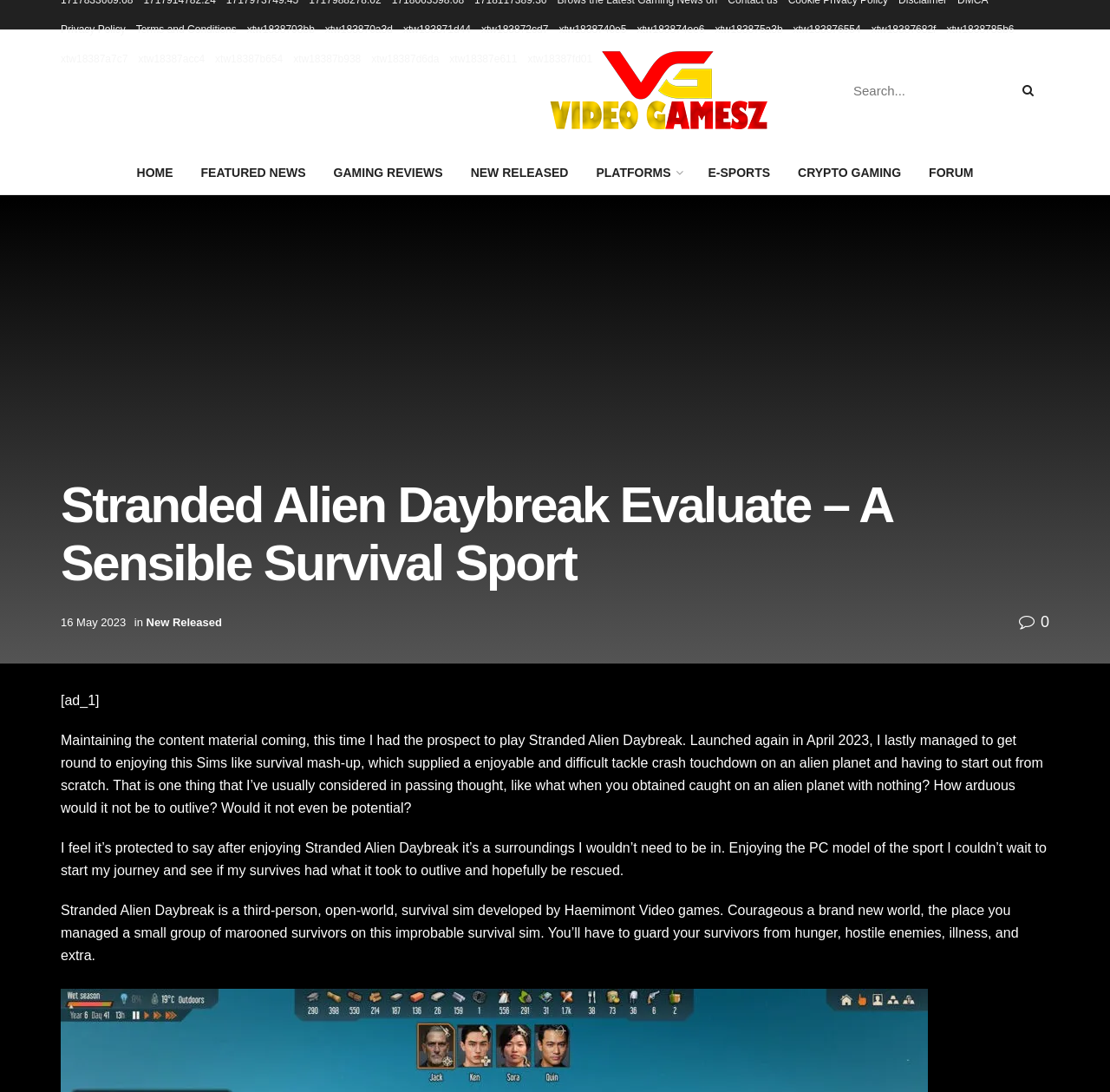Please locate the bounding box coordinates of the element that should be clicked to complete the given instruction: "Visit the 'FEATURED NEWS' page".

[0.168, 0.138, 0.288, 0.178]